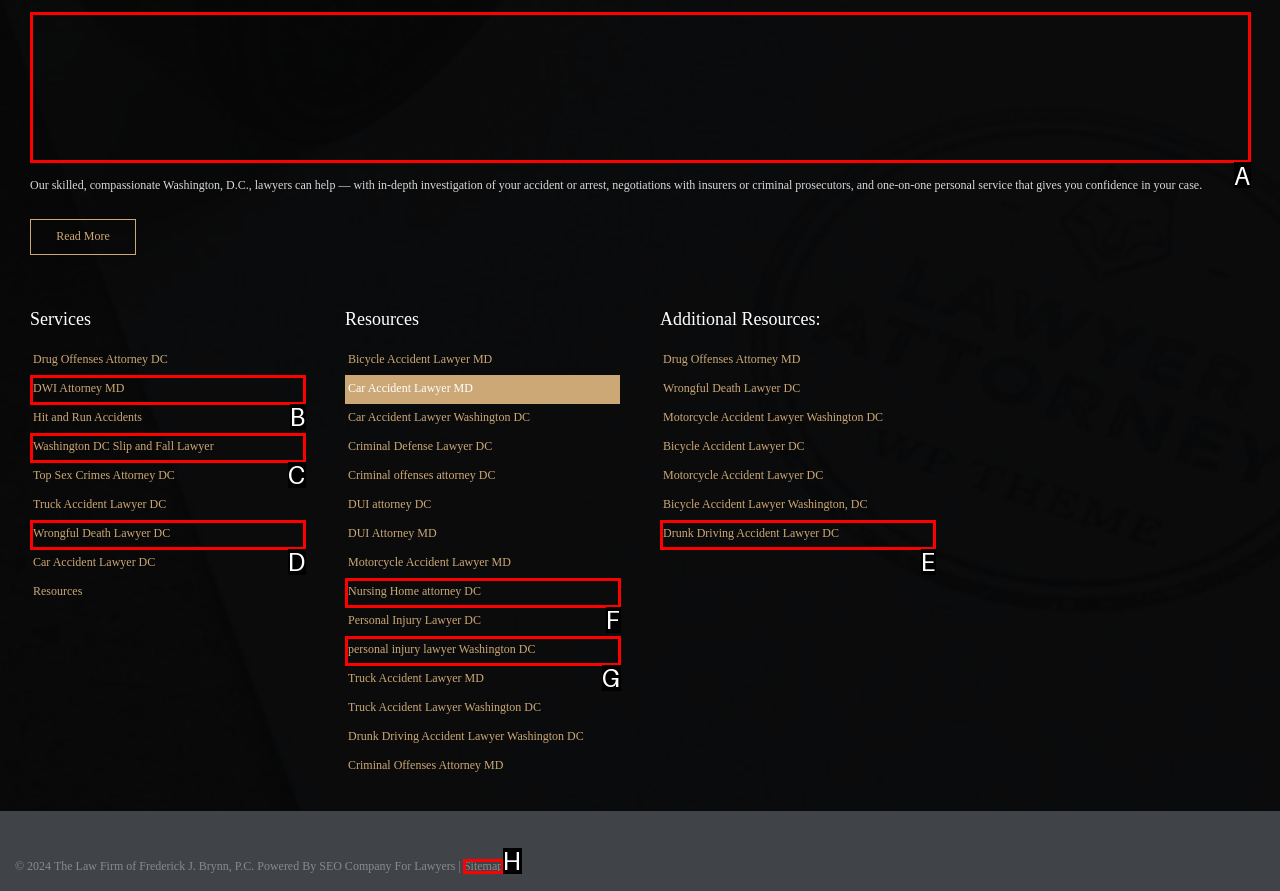Choose the letter of the UI element that aligns with the following description: Sitemap
State your answer as the letter from the listed options.

H